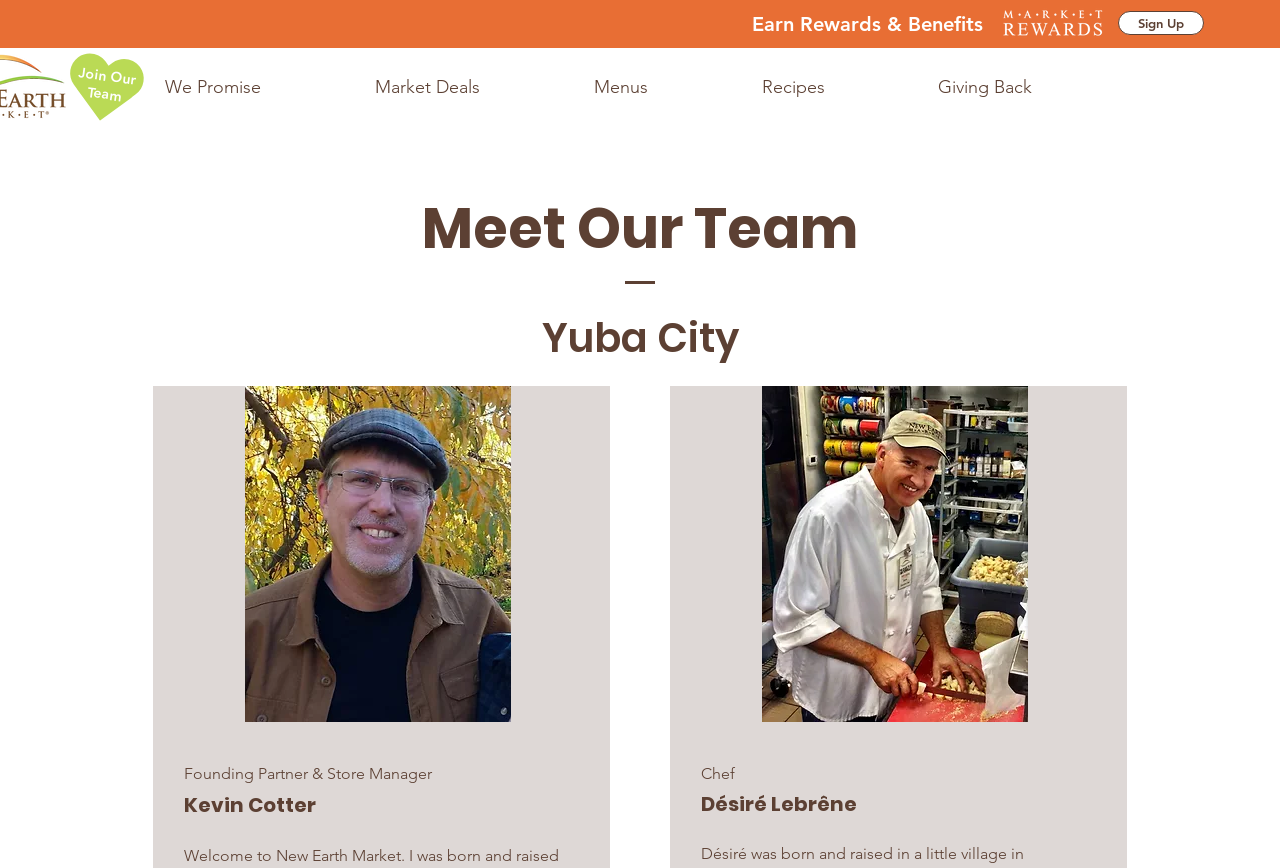Find and provide the bounding box coordinates for the UI element described with: "Join Our Team".

[0.059, 0.073, 0.107, 0.123]